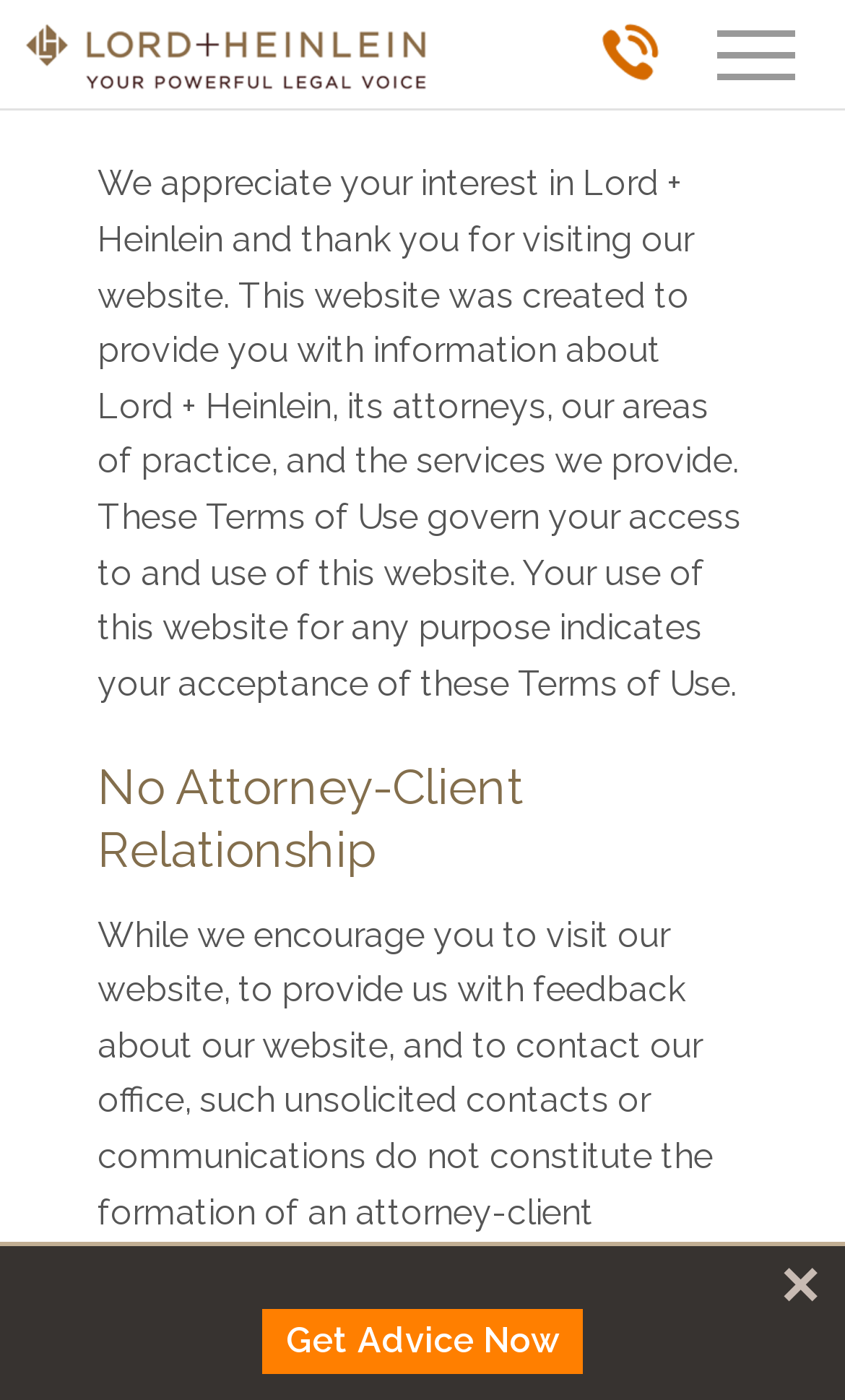Determine the bounding box for the UI element that matches this description: "aria-label="click to call"".

[0.687, 0.005, 0.81, 0.079]